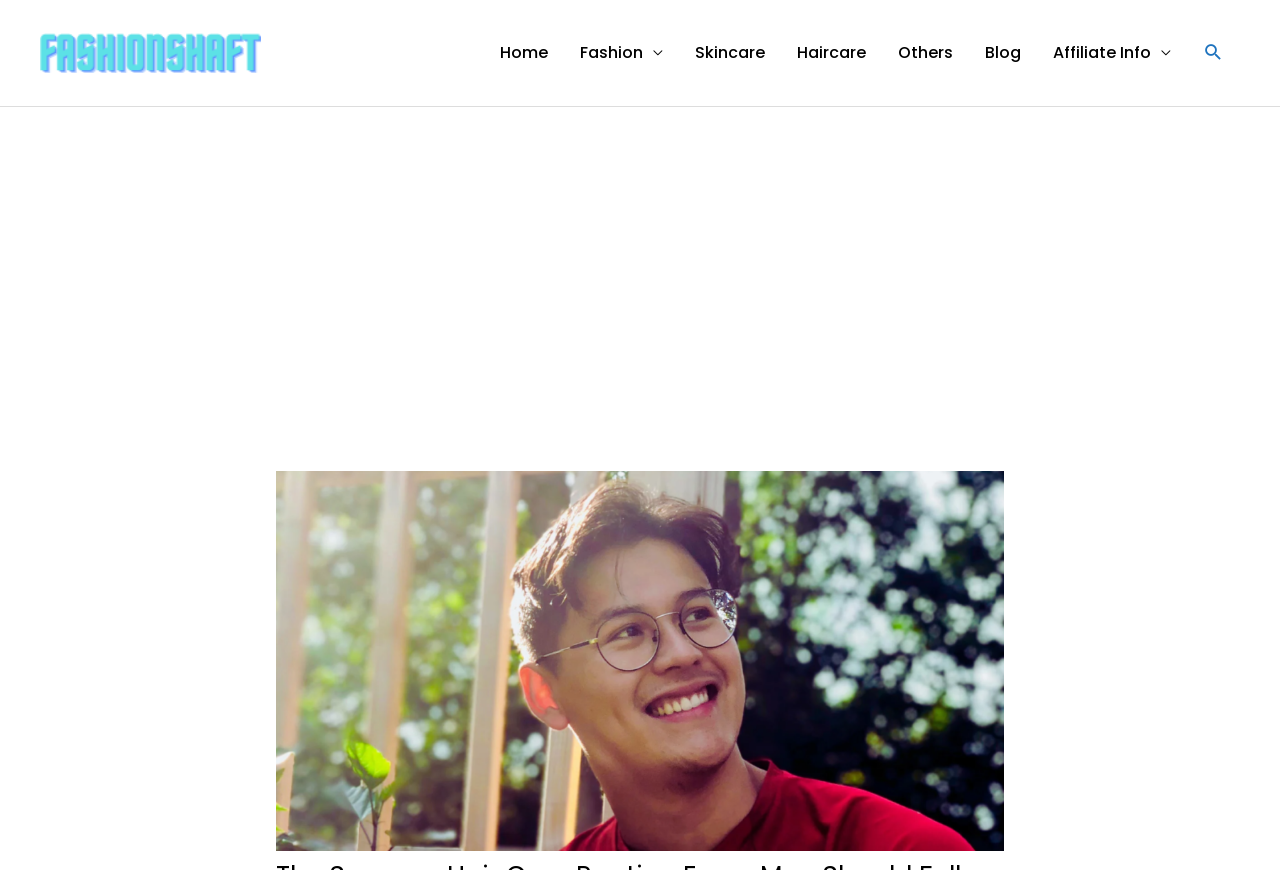Determine the bounding box coordinates of the clickable region to execute the instruction: "View the Haircare page". The coordinates should be four float numbers between 0 and 1, denoted as [left, top, right, bottom].

[0.61, 0.0, 0.689, 0.121]